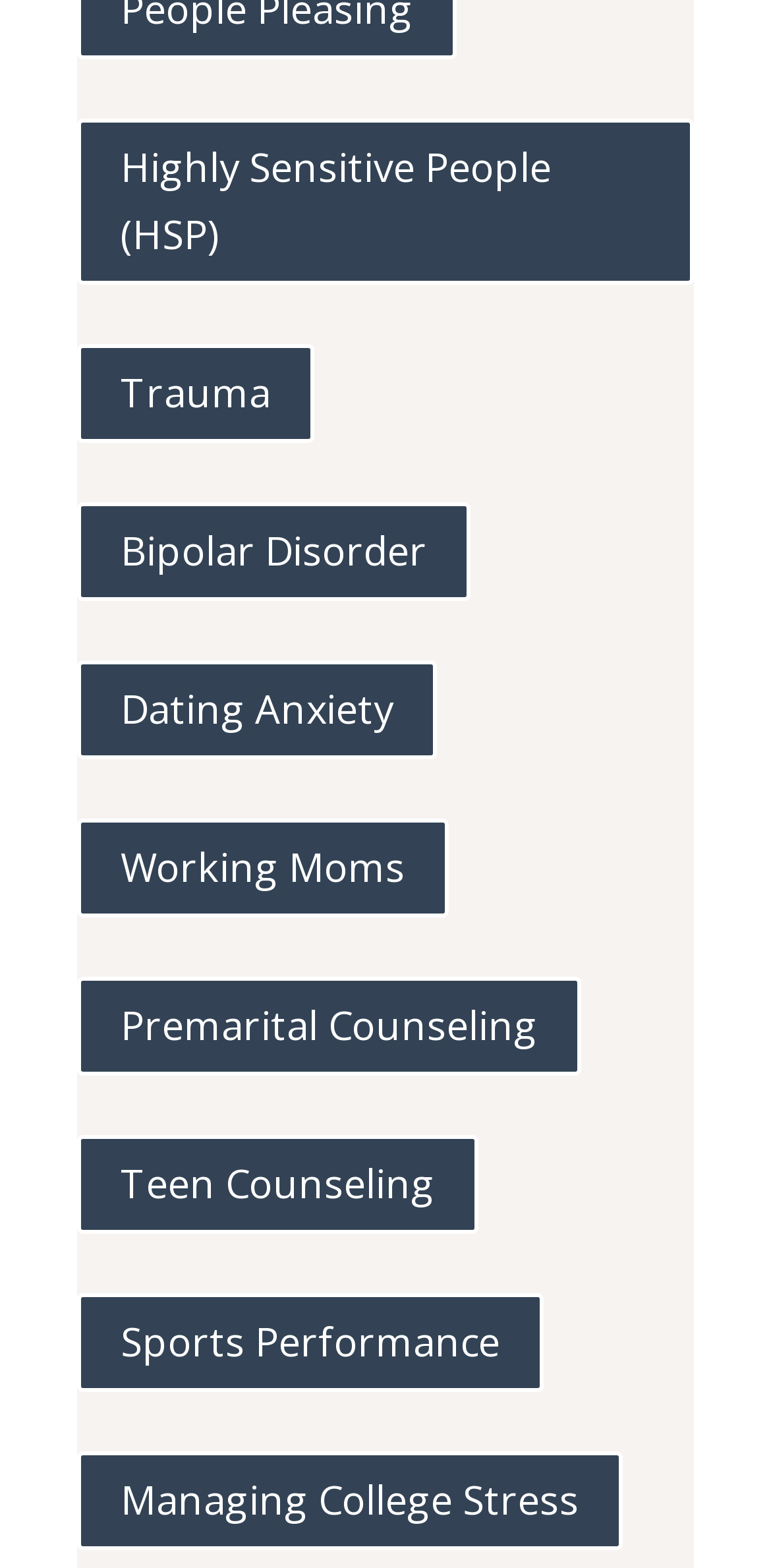Please determine the bounding box coordinates of the element to click on in order to accomplish the following task: "Go to ZOLOZ eKYC SaaS updates 2024-06-06". Ensure the coordinates are four float numbers ranging from 0 to 1, i.e., [left, top, right, bottom].

None